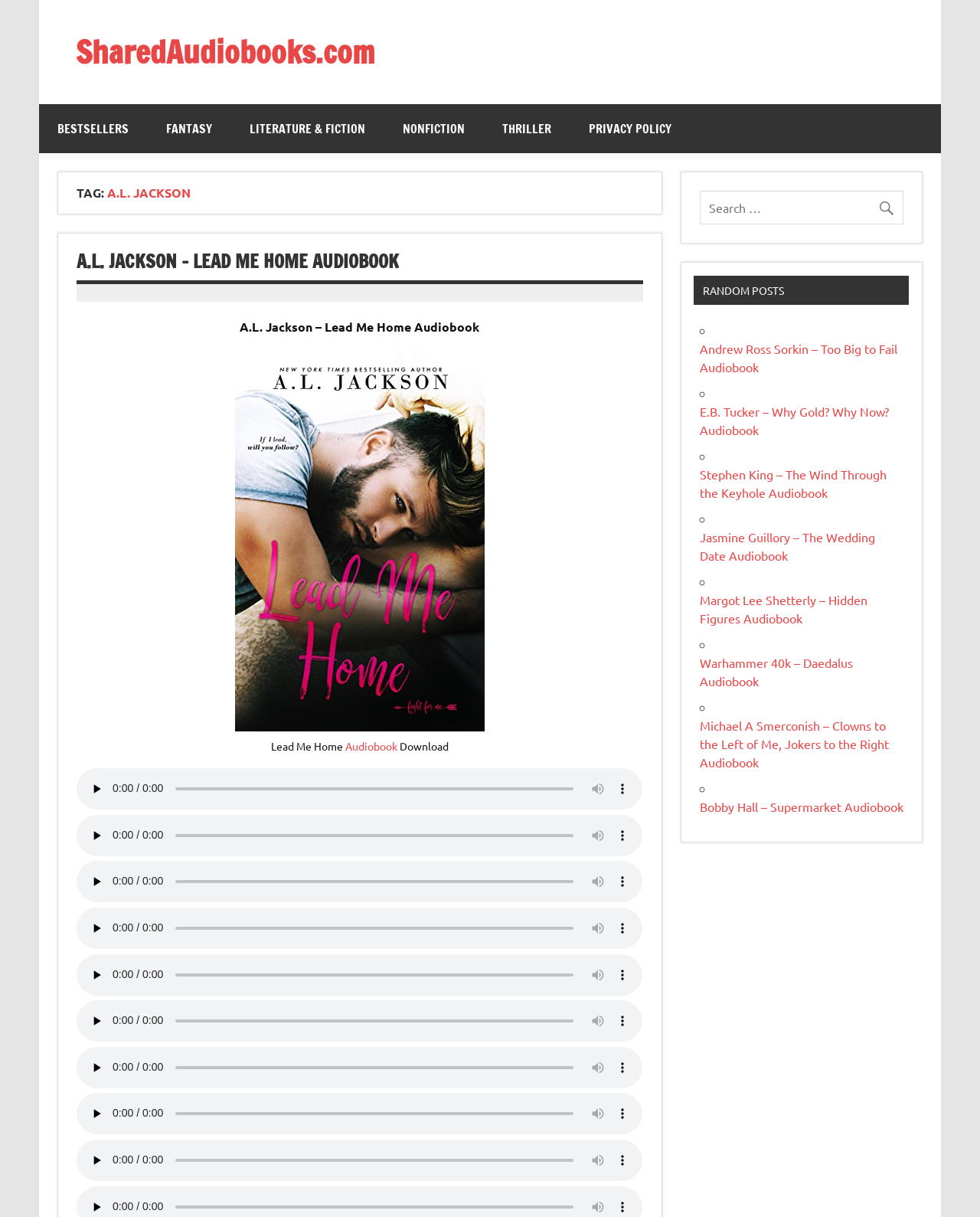Utilize the details in the image to thoroughly answer the following question: How many audio controls are there for each audiobook?

I examined the audiobook sections and found that each one has four audio controls: play, mute, a slider for scrubbing, and a button to show more media controls.